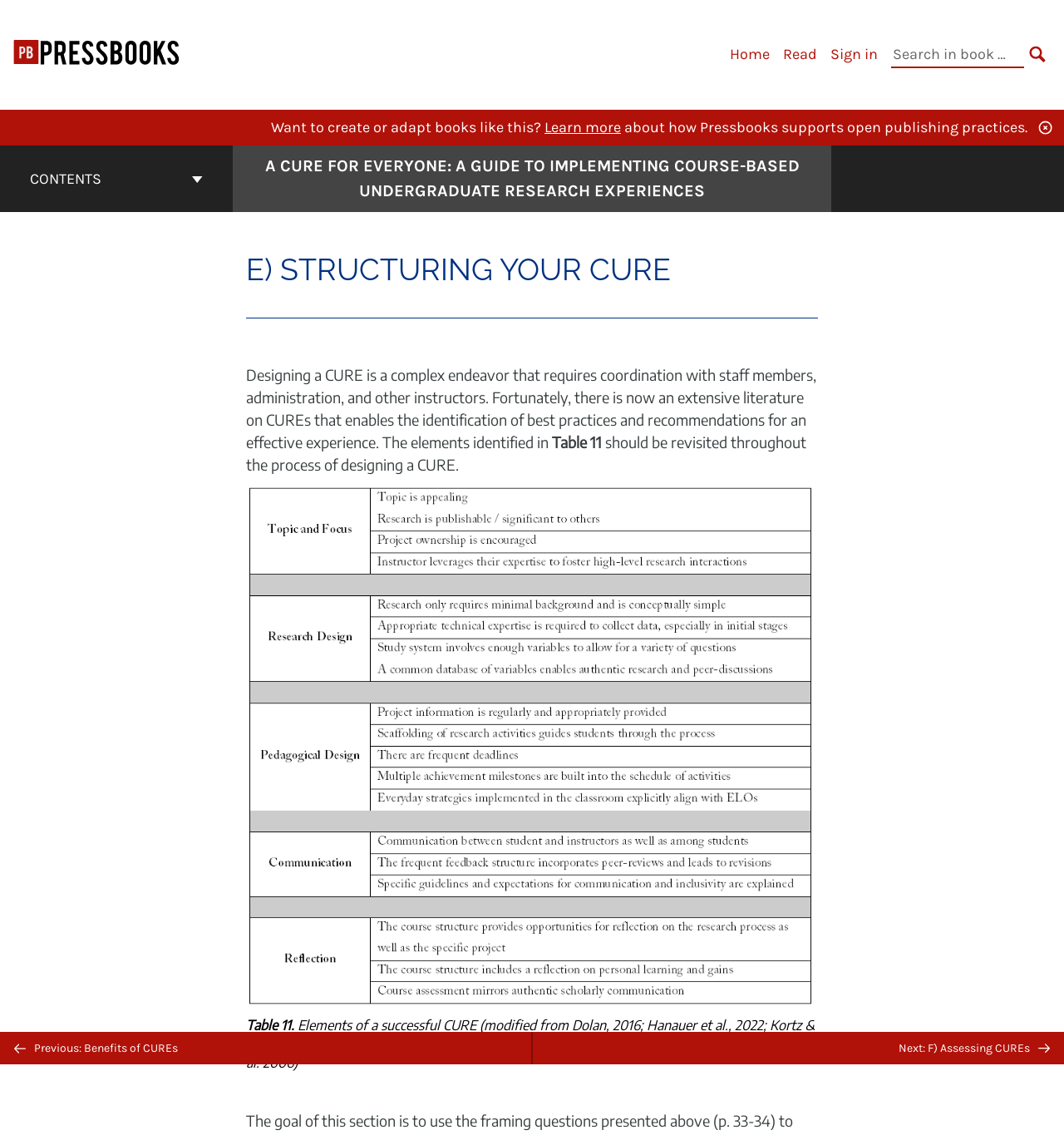Determine the bounding box coordinates for the element that should be clicked to follow this instruction: "Navigate to previous page: Benefits of CUREs". The coordinates should be given as four float numbers between 0 and 1, in the format [left, top, right, bottom].

[0.0, 0.909, 0.5, 0.938]